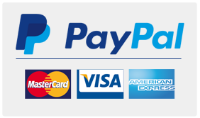How many credit card companies are shown?
Refer to the image and provide a one-word or short phrase answer.

Three